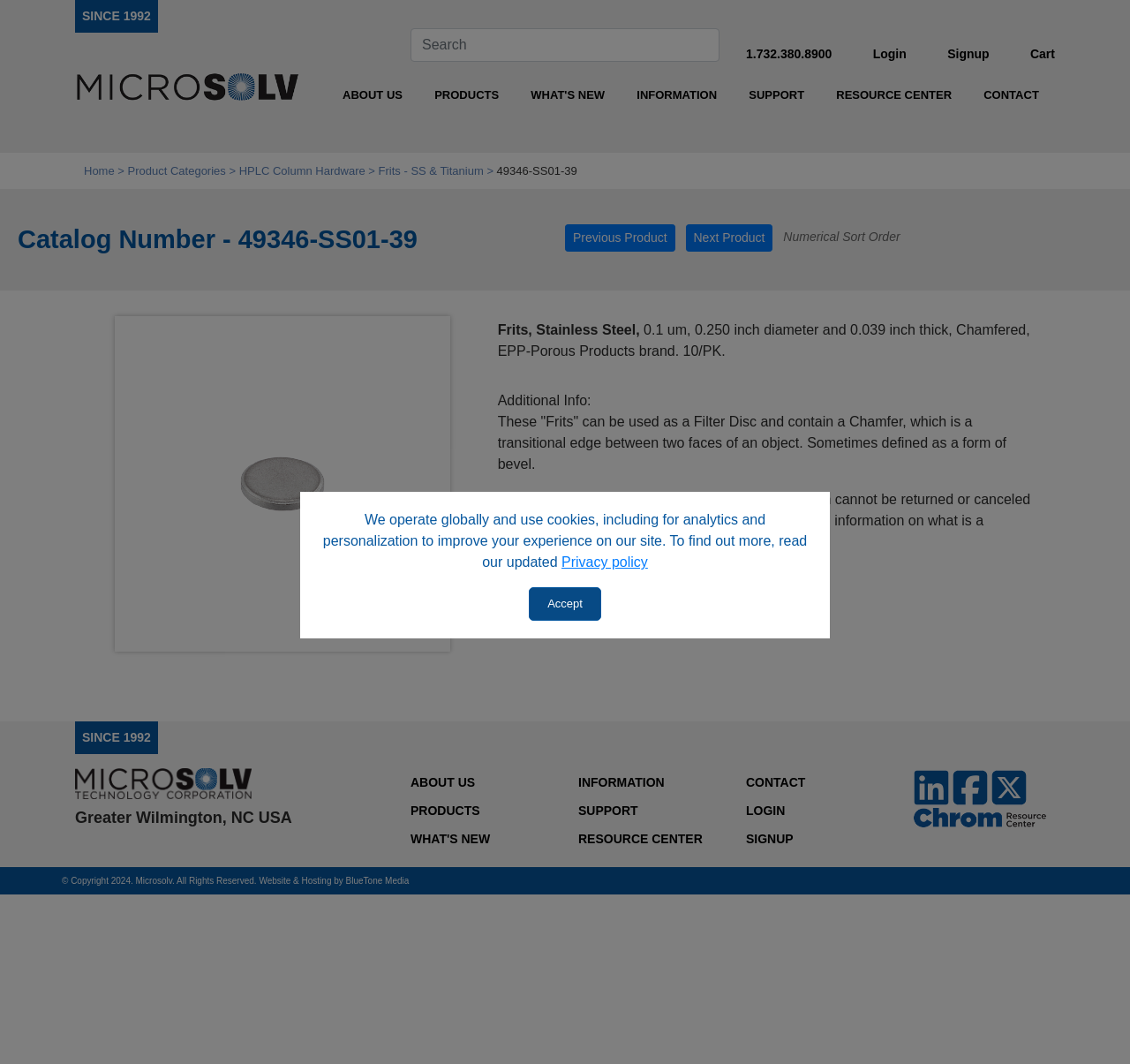Please give the bounding box coordinates of the area that should be clicked to fulfill the following instruction: "Learn about the company". The coordinates should be in the format of four float numbers from 0 to 1, i.e., [left, top, right, bottom].

[0.297, 0.075, 0.362, 0.104]